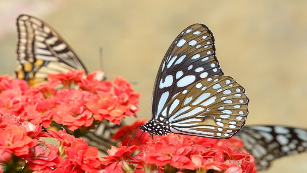Give a meticulous account of what the image depicts.

In a vibrant scene showcasing nature's beauty, a close-up view captures a butterfly adorned with striking blue and brown patterns as it delicately rests on bright red flowers. The image brings to life the enchanting sight of "Tens of thousands of Yunnan butterflies 'flying' into Shanghai's Changning district." This spectacular event highlights not only the intricate details of the butterflies' wings but also the vivid colors of the blooming flora, creating a harmonious blend of wildlife and natural landscape. The butterflies evoke a sense of wonder, drawing attention to the importance of such seasonal phenomena in enriching biodiversity and promoting serene moments in urban environments.